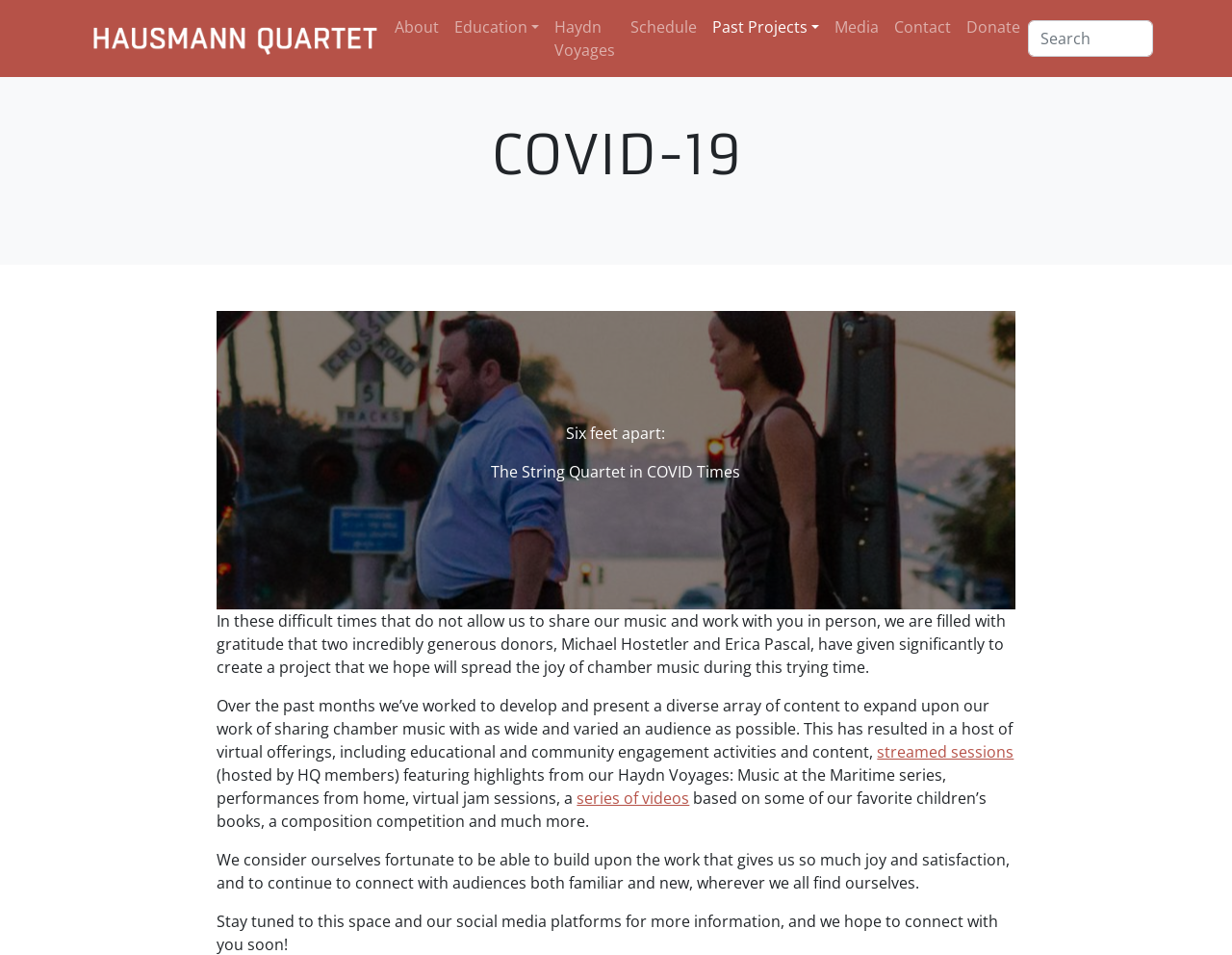Can you find the bounding box coordinates for the element that needs to be clicked to execute this instruction: "View the streamed sessions"? The coordinates should be given as four float numbers between 0 and 1, i.e., [left, top, right, bottom].

[0.712, 0.776, 0.823, 0.799]